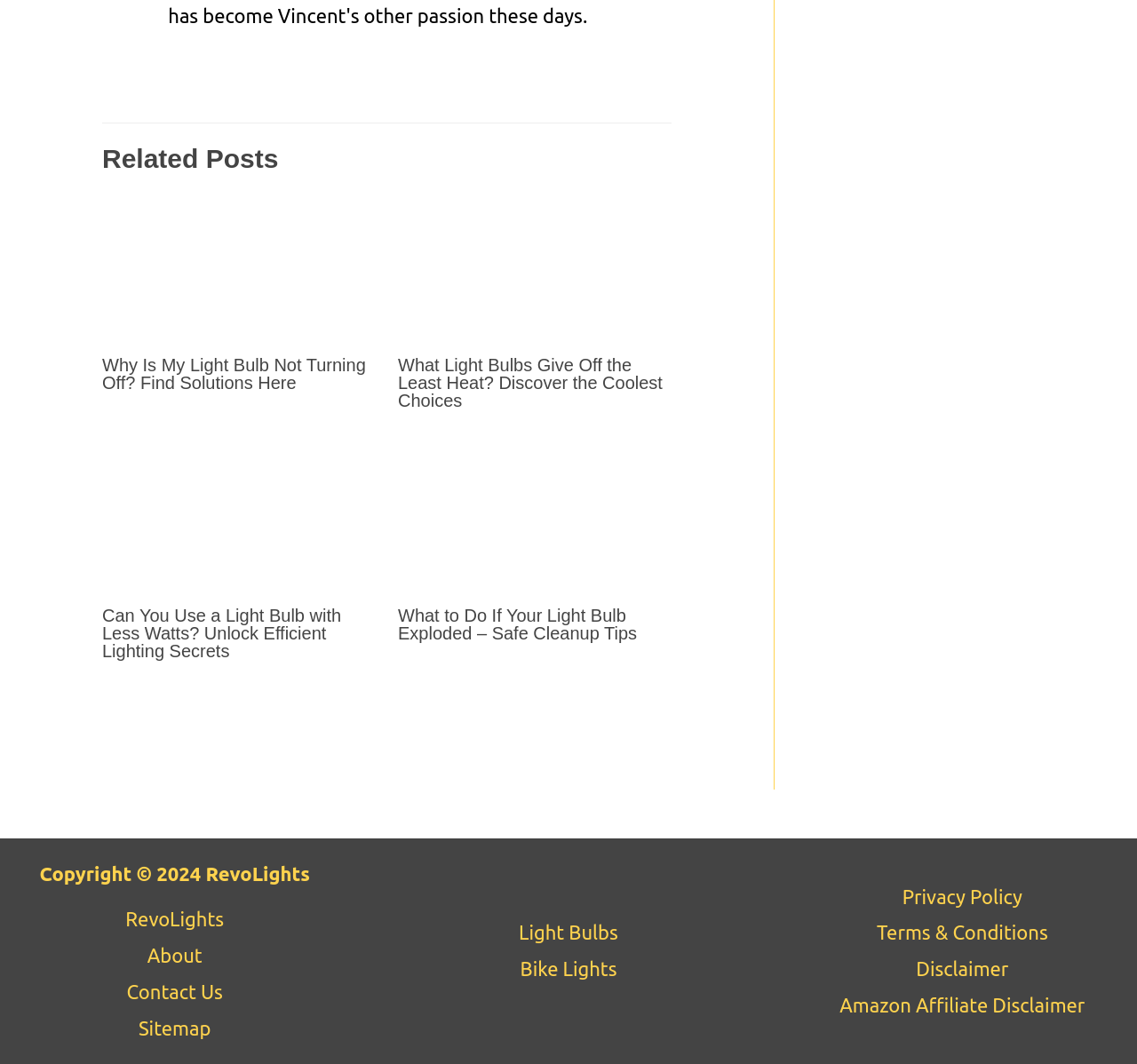Using the information in the image, give a detailed answer to the following question: What is the purpose of the 'Footer Widget 1' section?

The 'Footer Widget 1' section contains a navigation menu with links to policy pages such as 'Privacy Policy', 'Terms & Conditions', and 'Disclaimer', suggesting that its purpose is to provide easy access to these important pages.